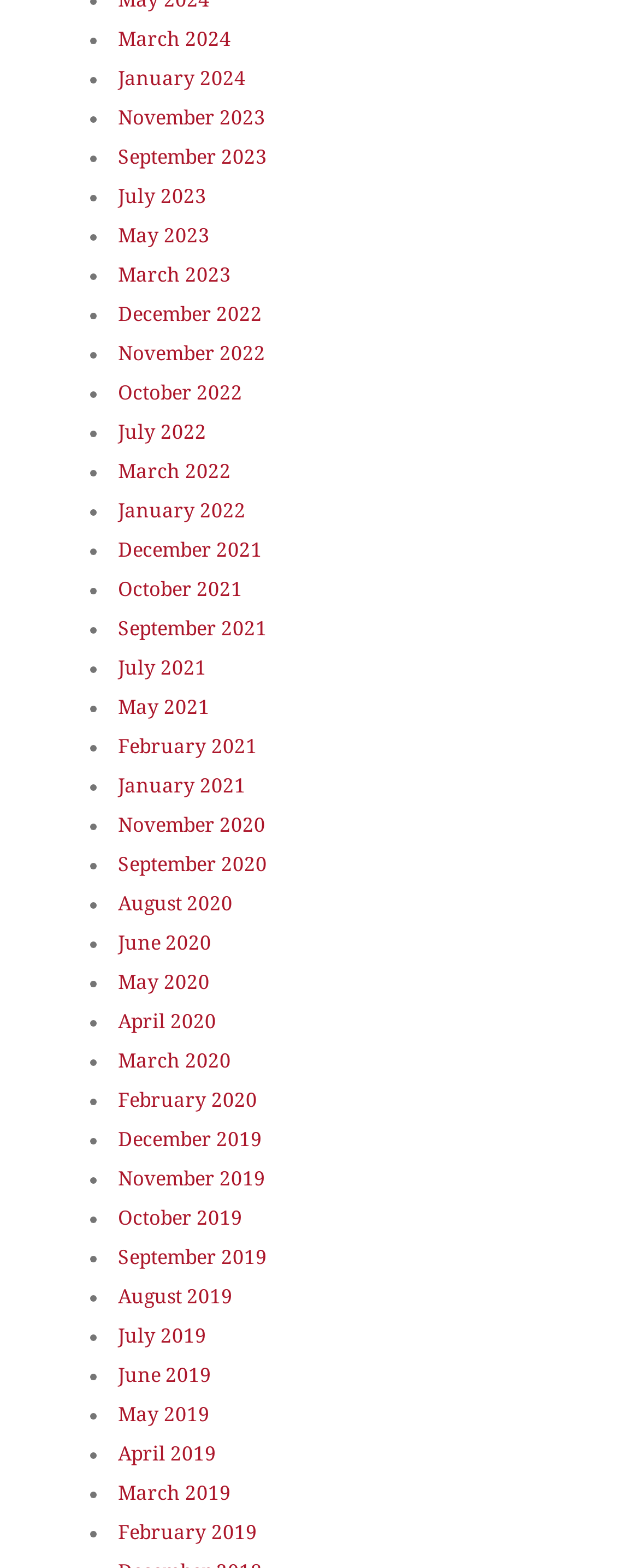Could you indicate the bounding box coordinates of the region to click in order to complete this instruction: "View November 2022".

[0.185, 0.219, 0.415, 0.233]